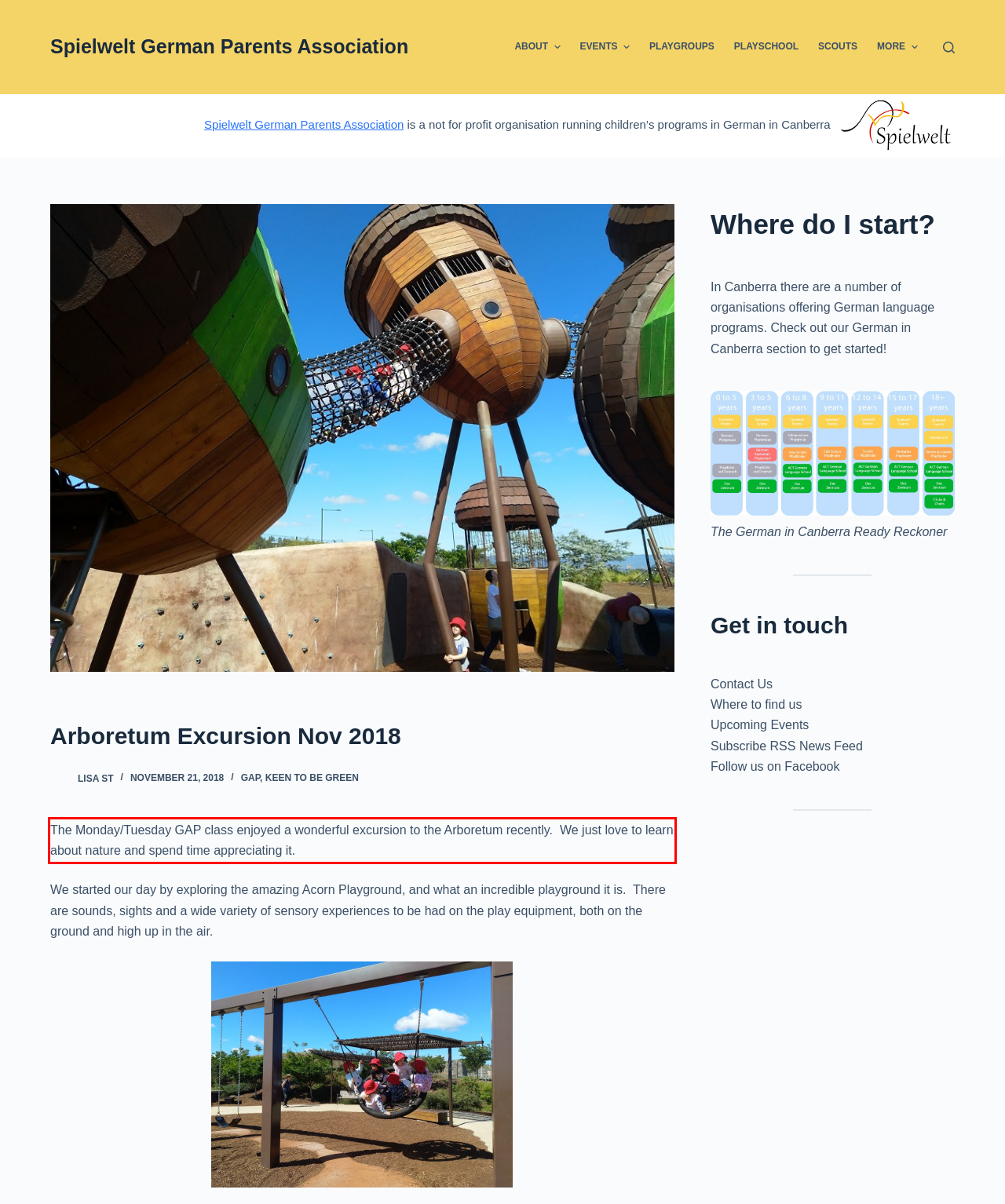Within the screenshot of the webpage, locate the red bounding box and use OCR to identify and provide the text content inside it.

The Monday/Tuesday GAP class enjoyed a wonderful excursion to the Arboretum recently. We just love to learn about nature and spend time appreciating it.